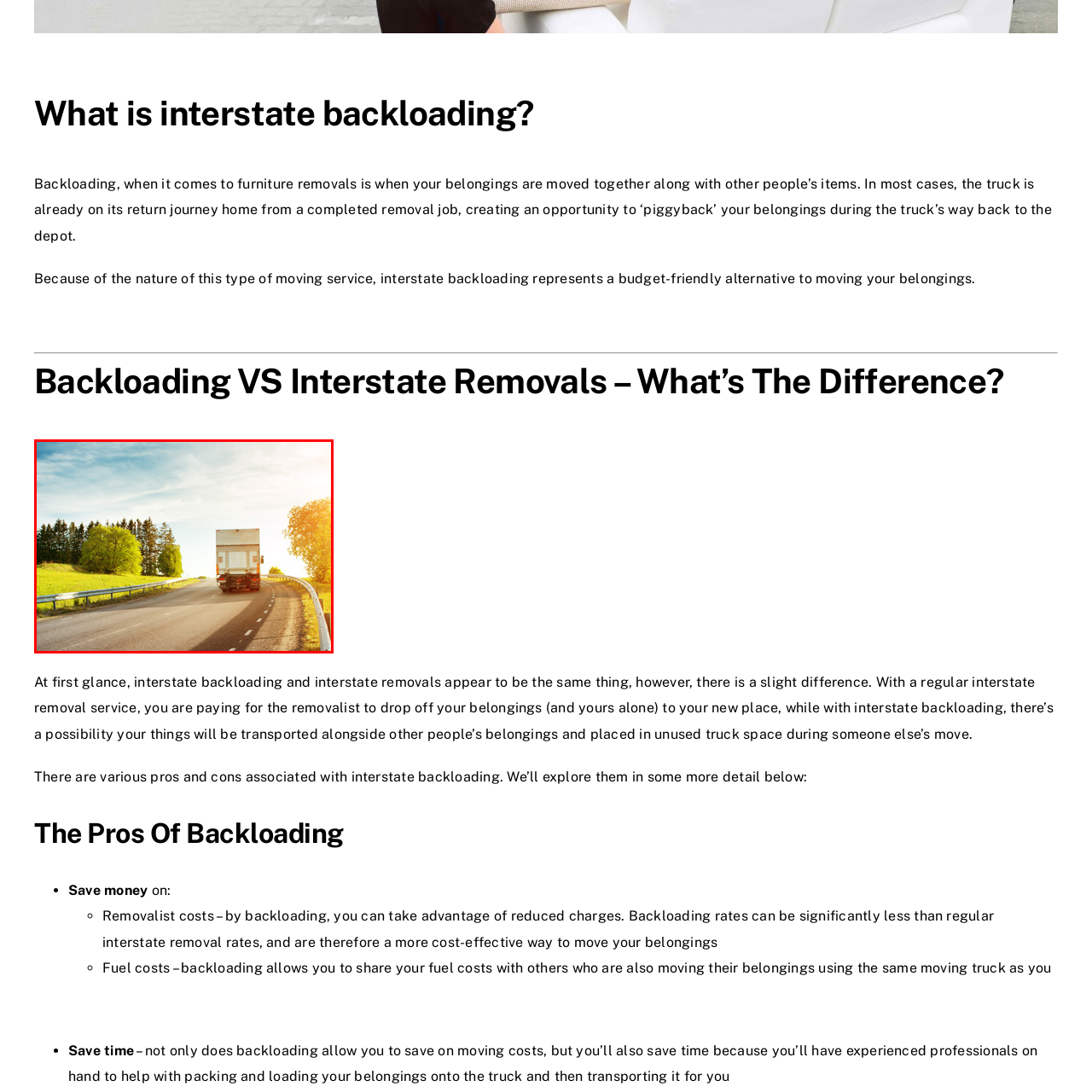What is the benefit of using backloading?
Look at the image enclosed by the red bounding box and give a detailed answer using the visual information available in the image.

The caption highlights the efficiency and cost-effectiveness of backloading, presenting it as a budget-friendly alternative for those looking to move without incurring high expenses.